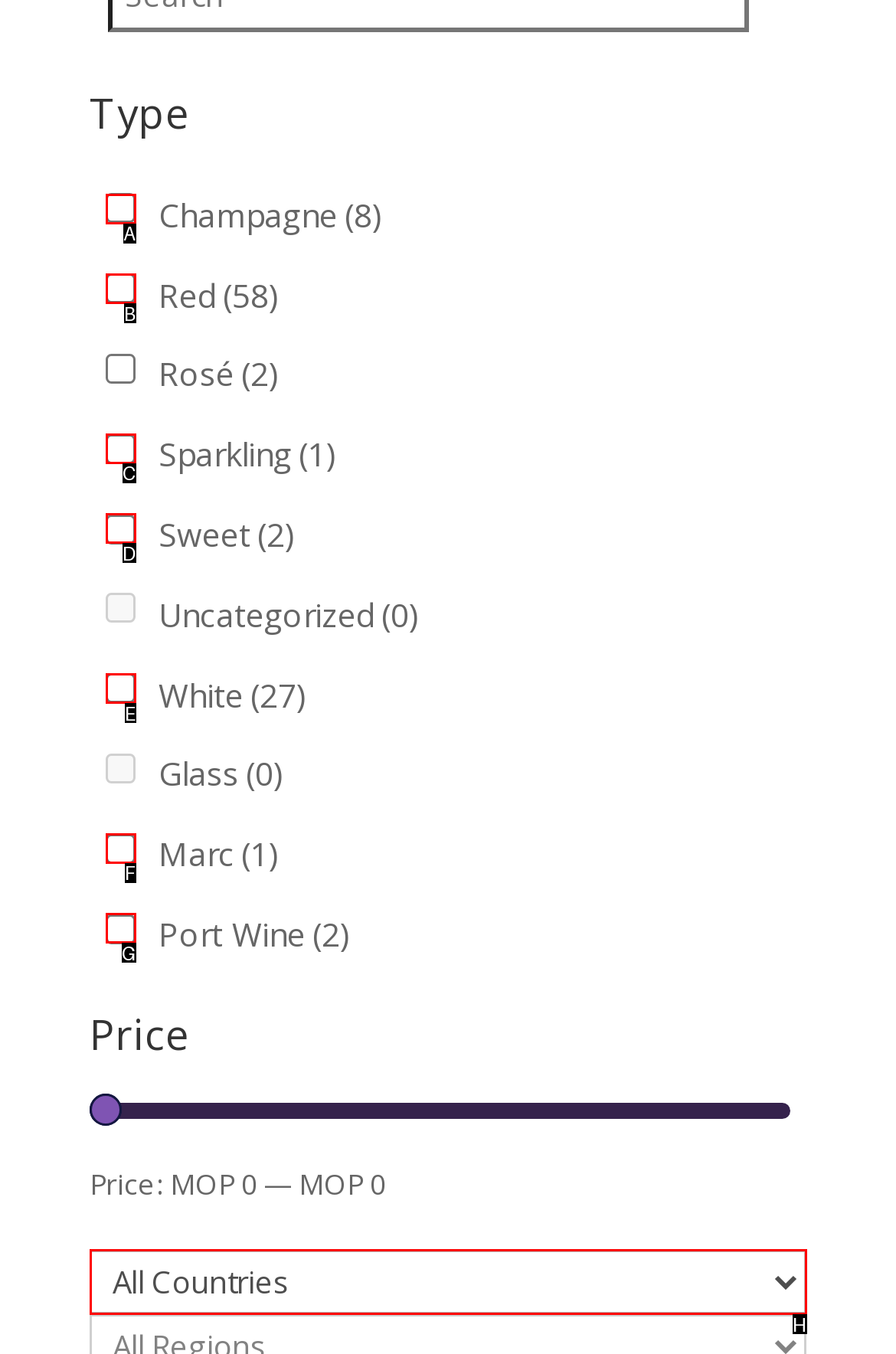Indicate the HTML element that should be clicked to perform the task: Choose a price range Reply with the letter corresponding to the chosen option.

H